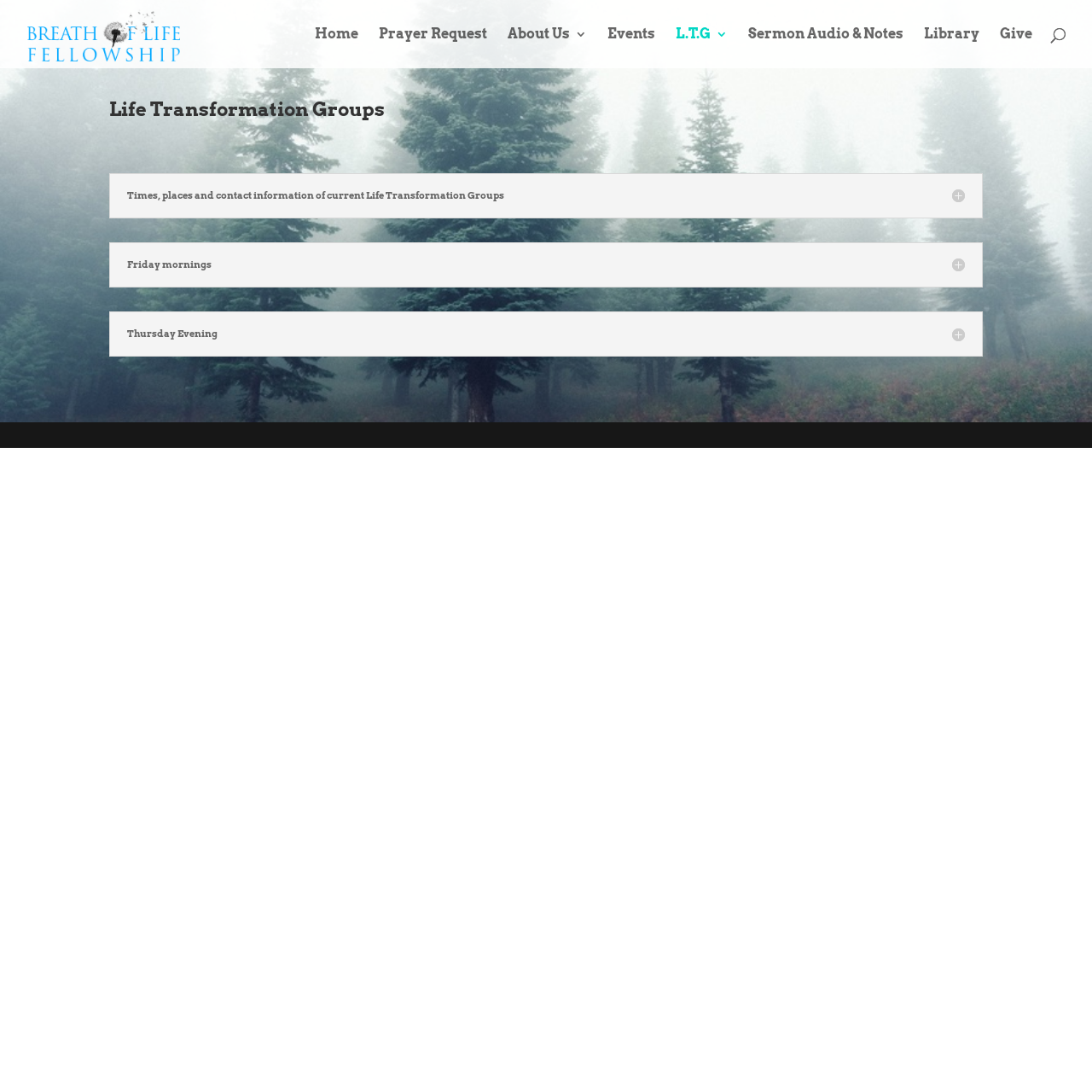Please give a short response to the question using one word or a phrase:
What is the topic of the main content?

Life Transformation Groups